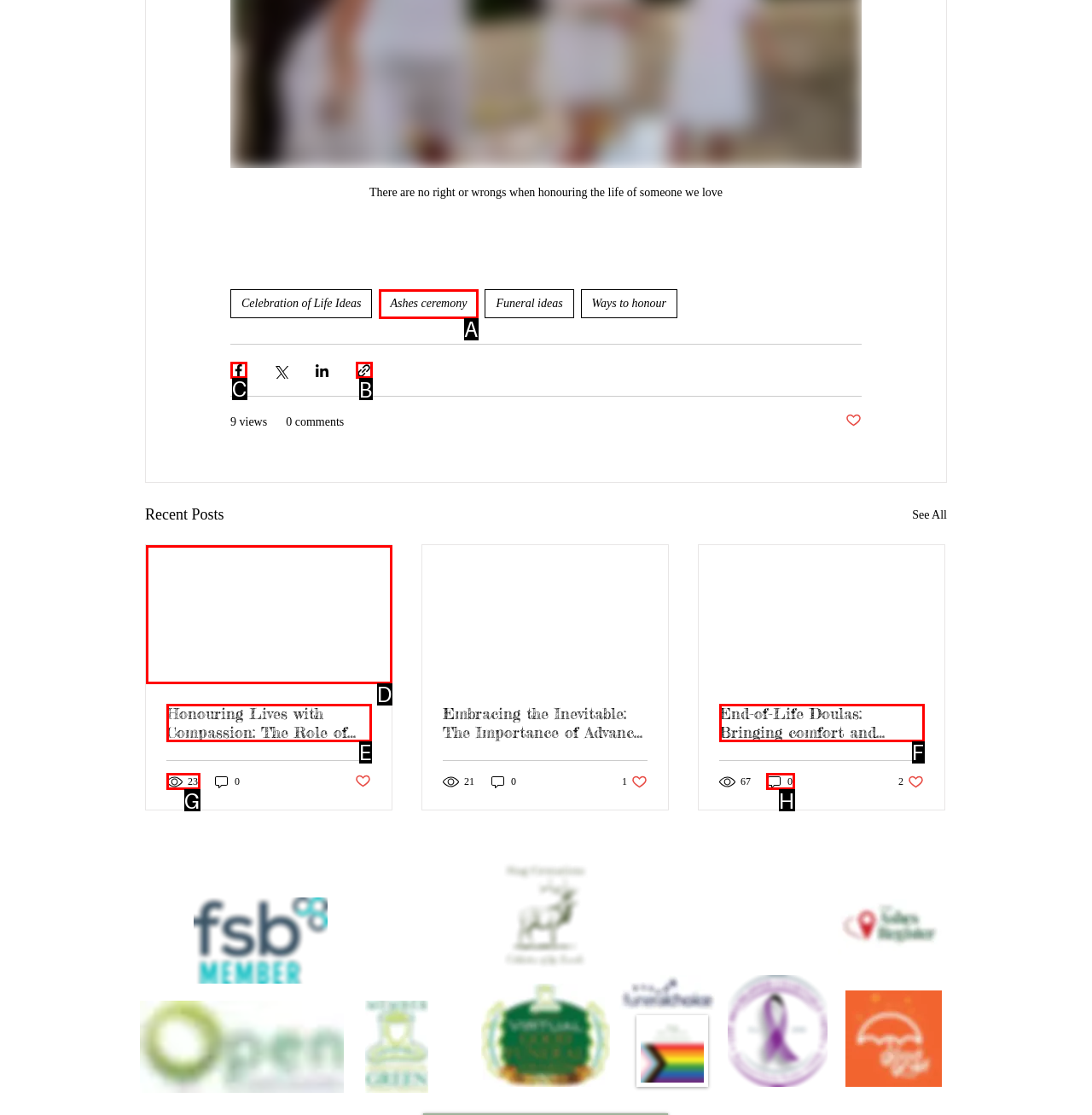Select the HTML element to finish the task: Share via Facebook Reply with the letter of the correct option.

C